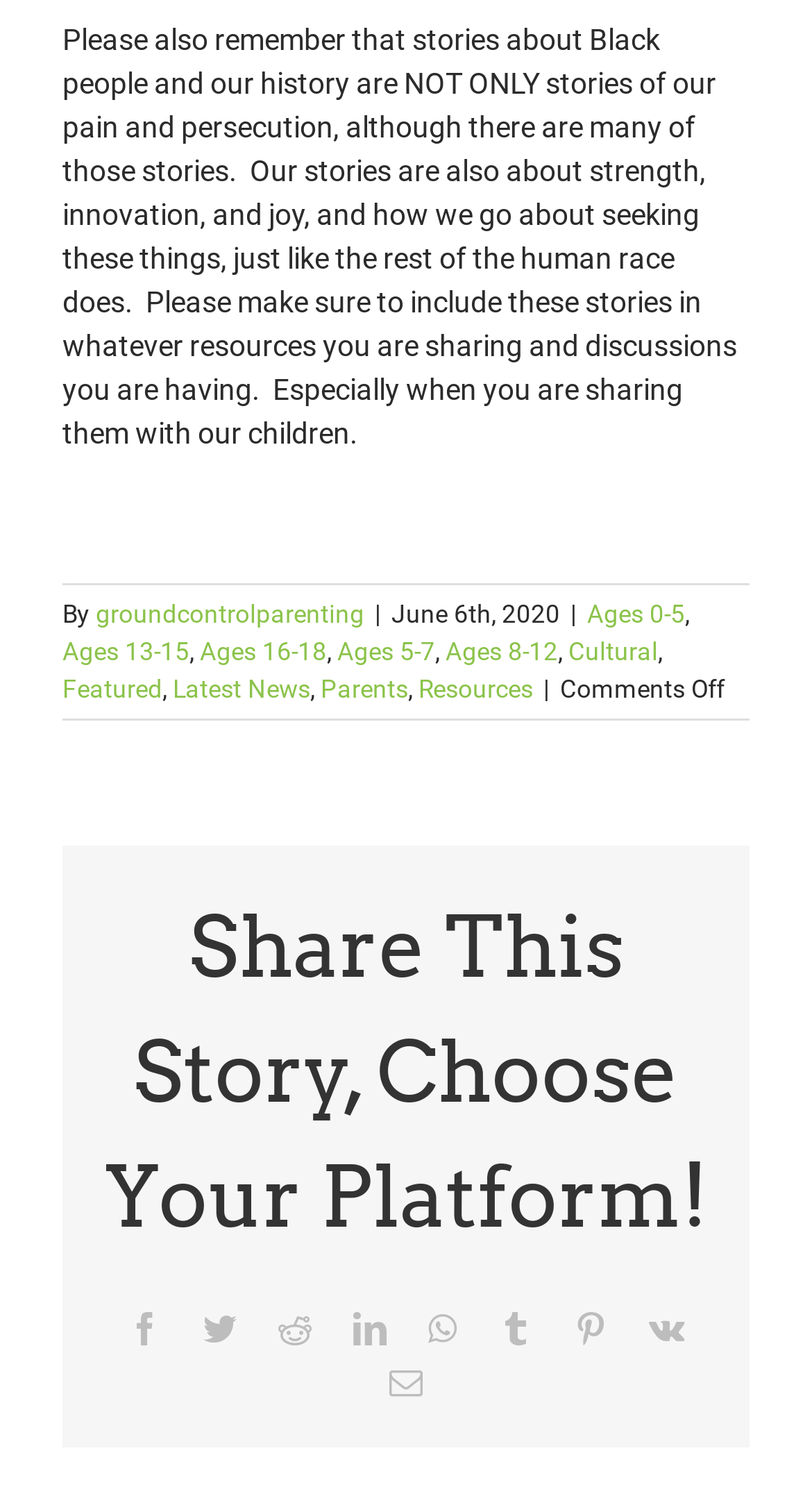Could you determine the bounding box coordinates of the clickable element to complete the instruction: "Share this story on Facebook"? Provide the coordinates as four float numbers between 0 and 1, i.e., [left, top, right, bottom].

[0.158, 0.872, 0.199, 0.895]